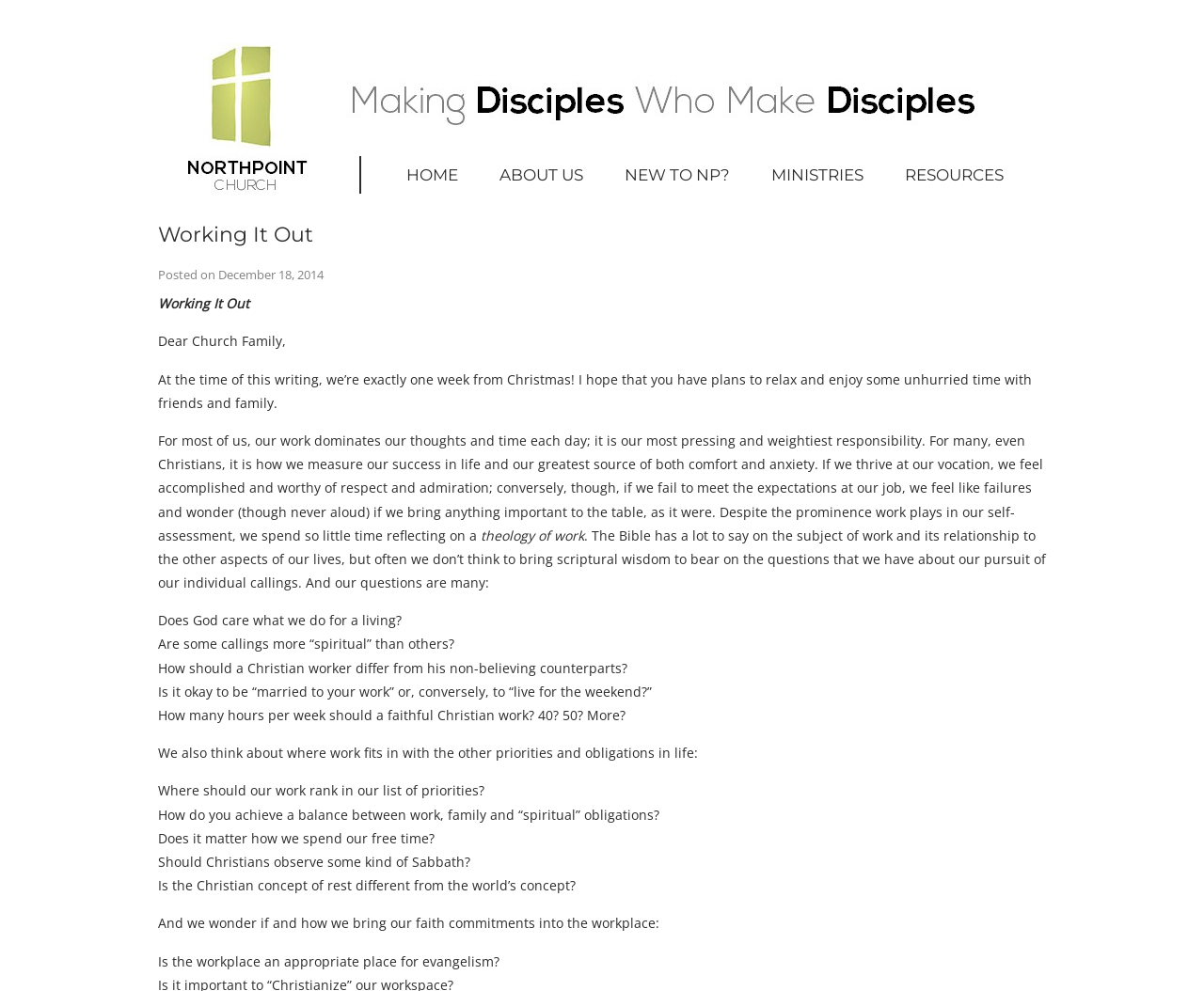Bounding box coordinates are specified in the format (top-left x, top-left y, bottom-right x, bottom-right y). All values are floating point numbers bounded between 0 and 1. Please provide the bounding box coordinate of the region this sentence describes: Resources

[0.734, 0.157, 0.85, 0.195]